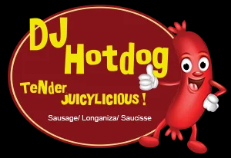How many languages are used in the bilingual tagline?
Please answer the question as detailed as possible based on the image.

The bilingual tagline at the bottom of the image includes the words 'Sausage/ Longganiza/ Saucisse', which are written in three different languages, showcasing the product's versatility and appeal to diverse customers.